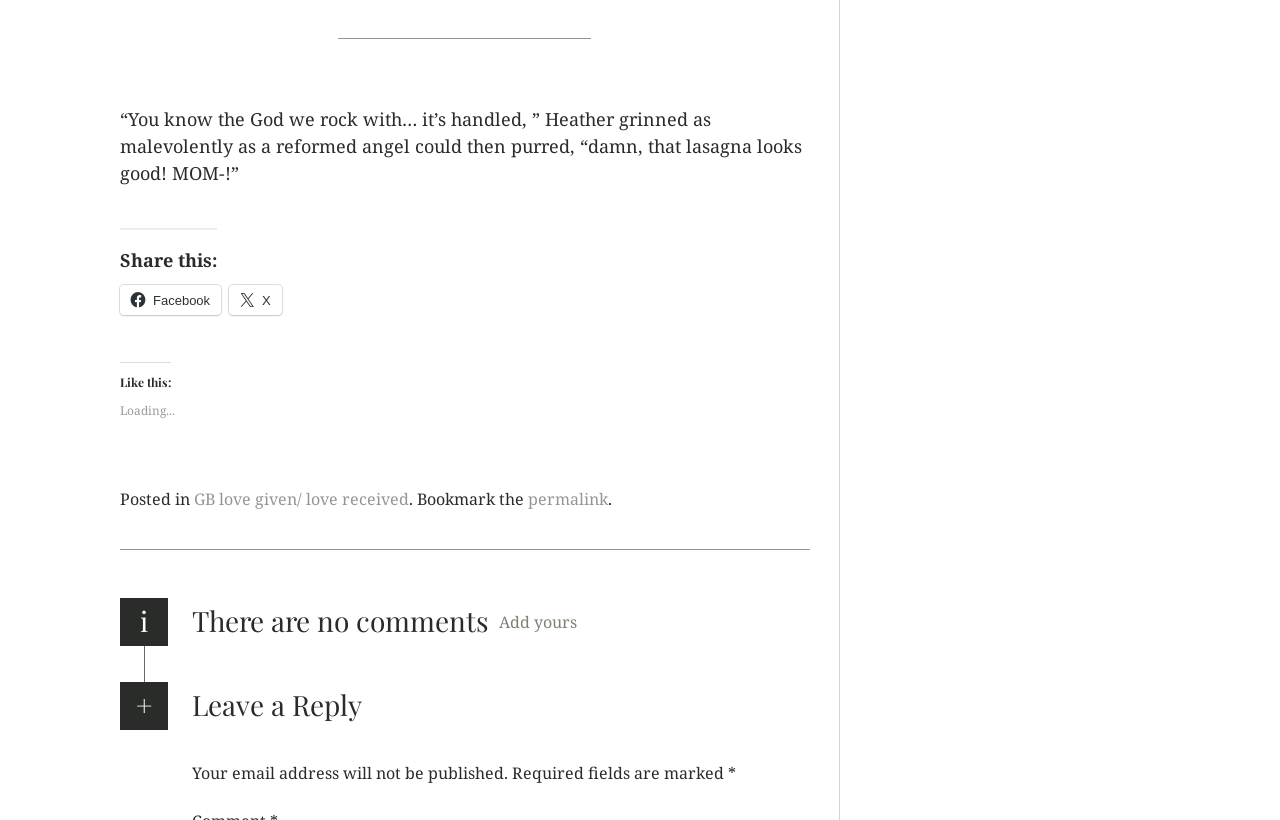Locate the UI element described as follows: "Add yours". Return the bounding box coordinates as four float numbers between 0 and 1 in the order [left, top, right, bottom].

[0.39, 0.744, 0.451, 0.776]